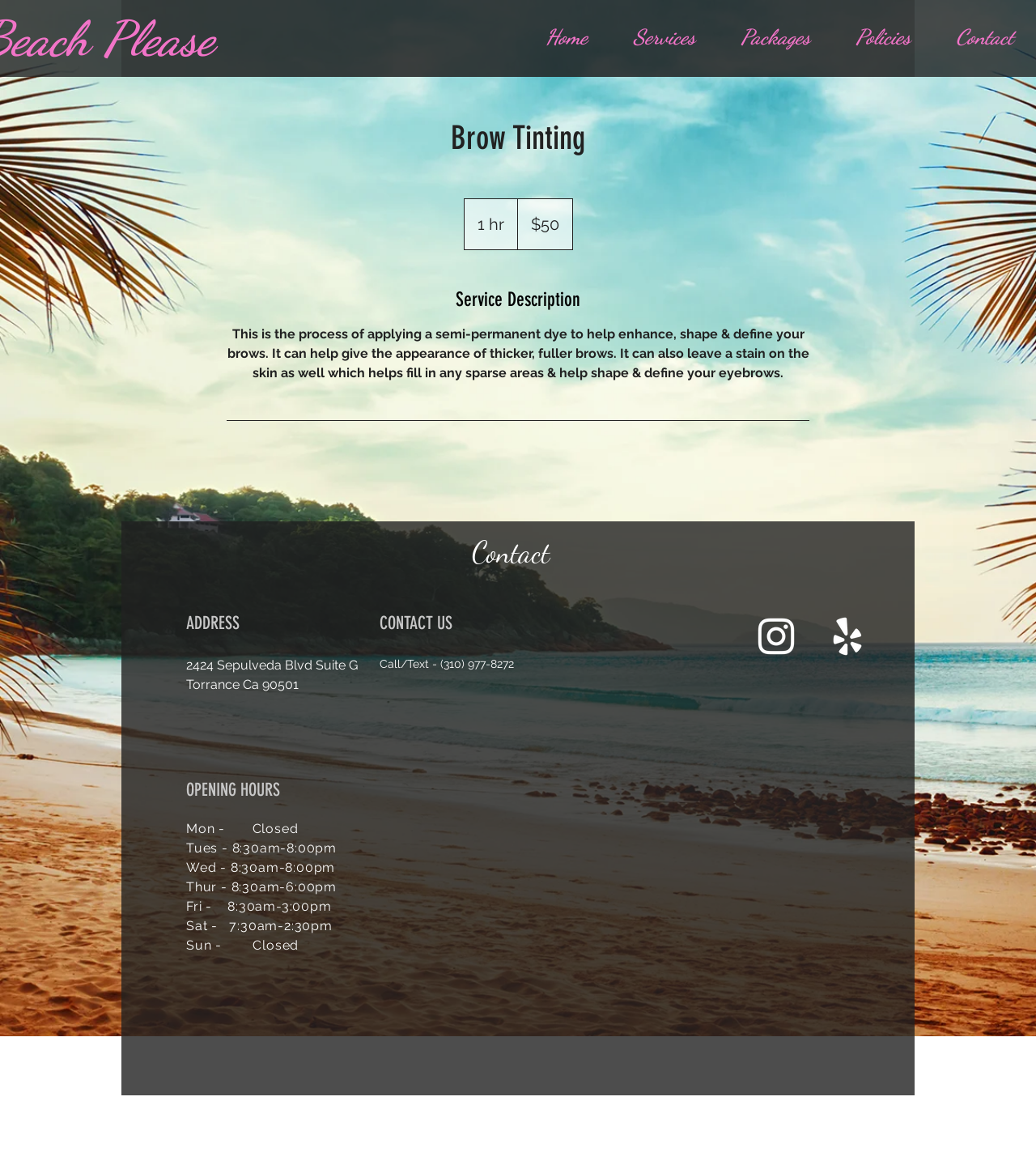What are the opening hours on Tuesdays?
Examine the image and give a concise answer in one word or a short phrase.

8:30am-8:00pm